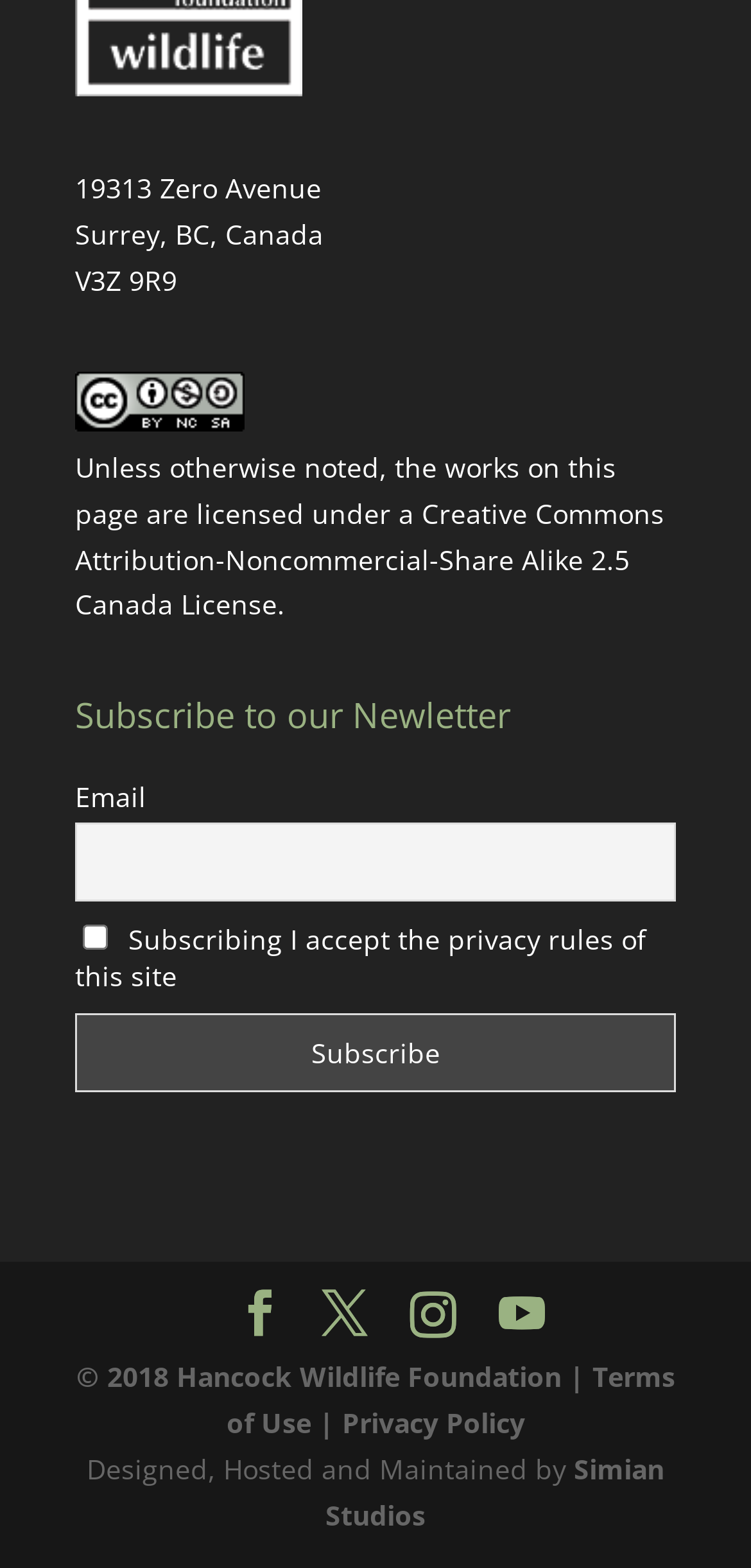Determine the bounding box coordinates of the element that should be clicked to execute the following command: "Visit Instagram".

[0.526, 0.824, 0.628, 0.853]